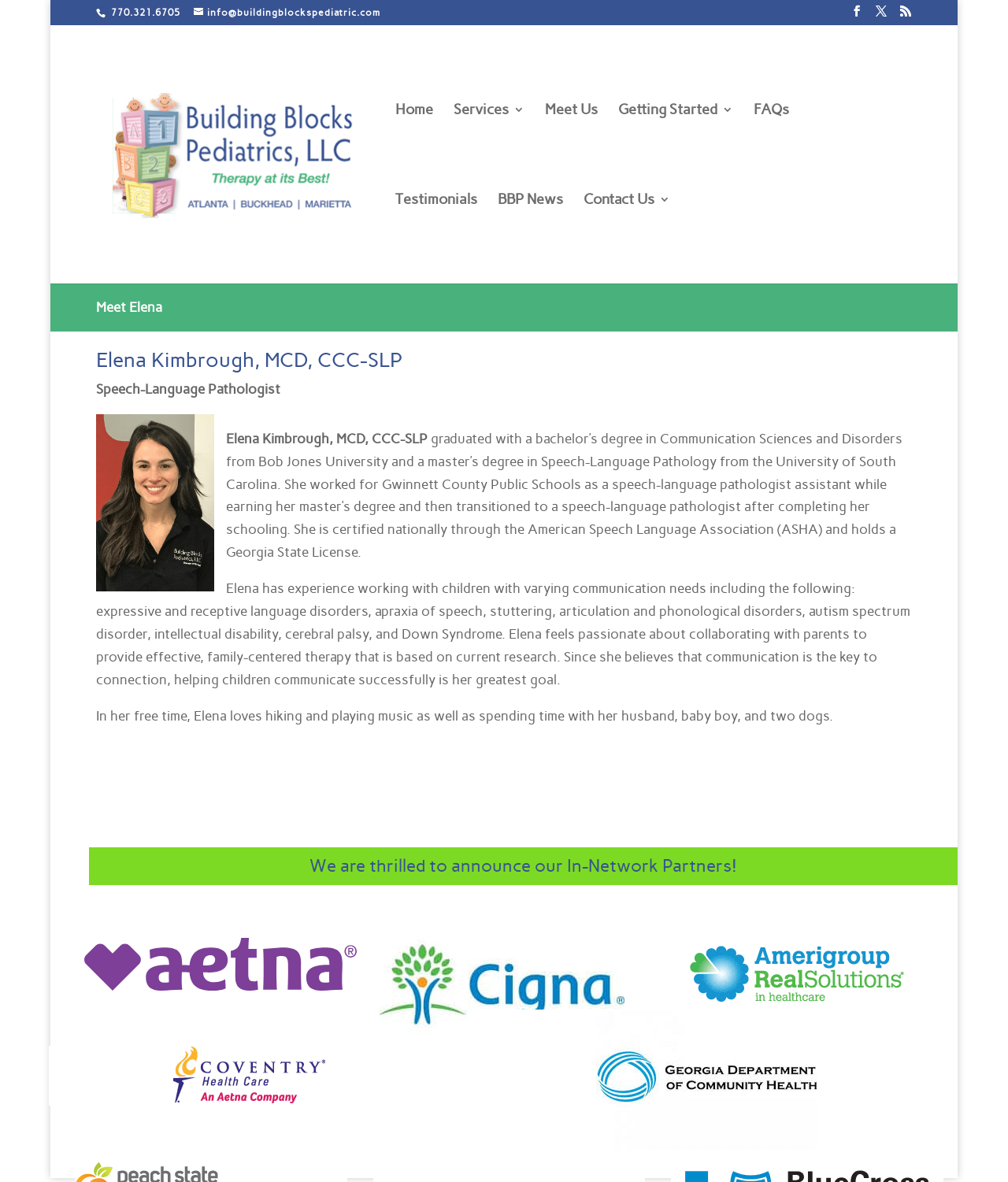Using the provided element description, identify the bounding box coordinates as (top-left x, top-left y, bottom-right x, bottom-right y). Ensure all values are between 0 and 1. Description: FAQs

[0.747, 0.088, 0.782, 0.164]